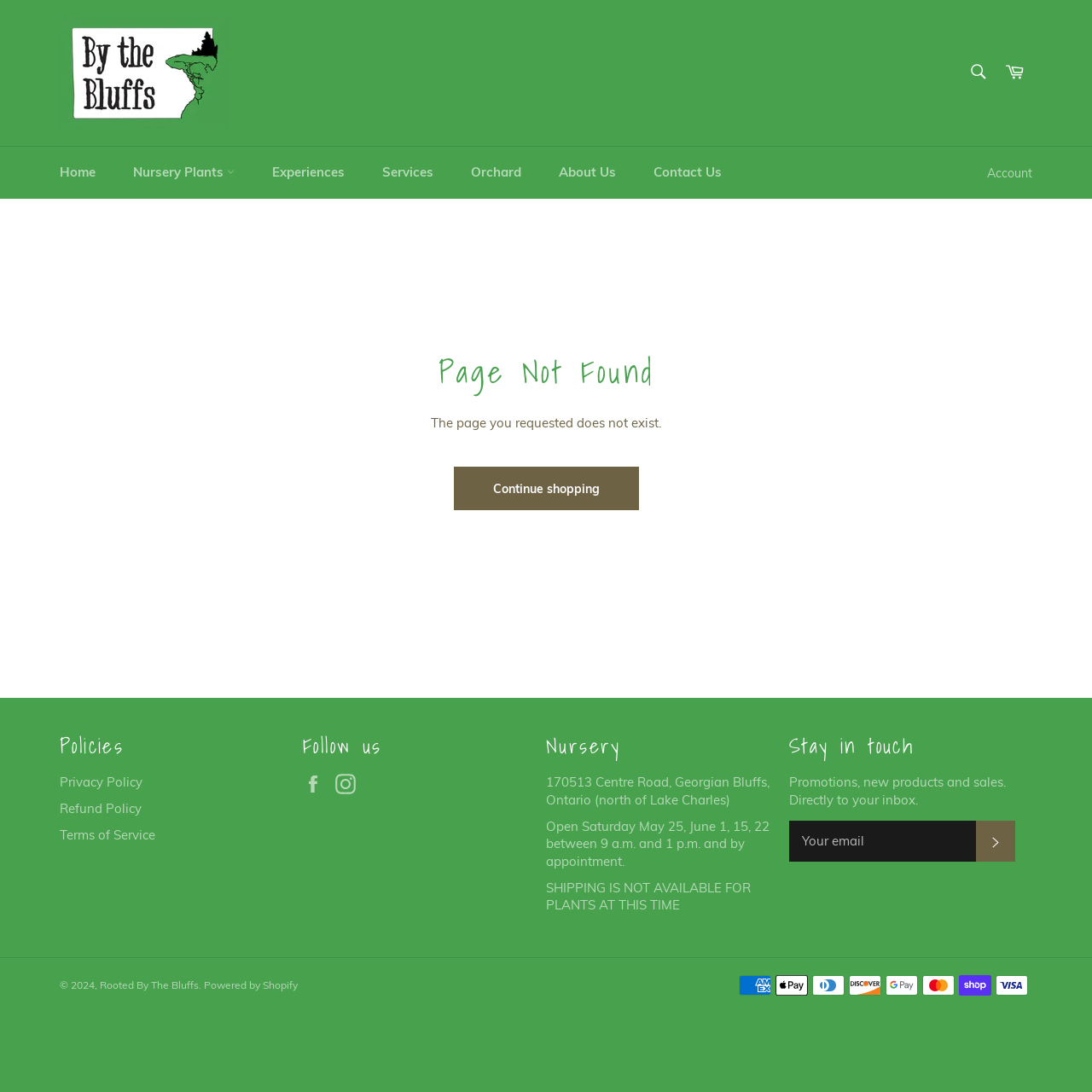Pinpoint the bounding box coordinates of the element that must be clicked to accomplish the following instruction: "Visit Facebook page". The coordinates should be in the format of four float numbers between 0 and 1, i.e., [left, top, right, bottom].

[0.277, 0.709, 0.304, 0.728]